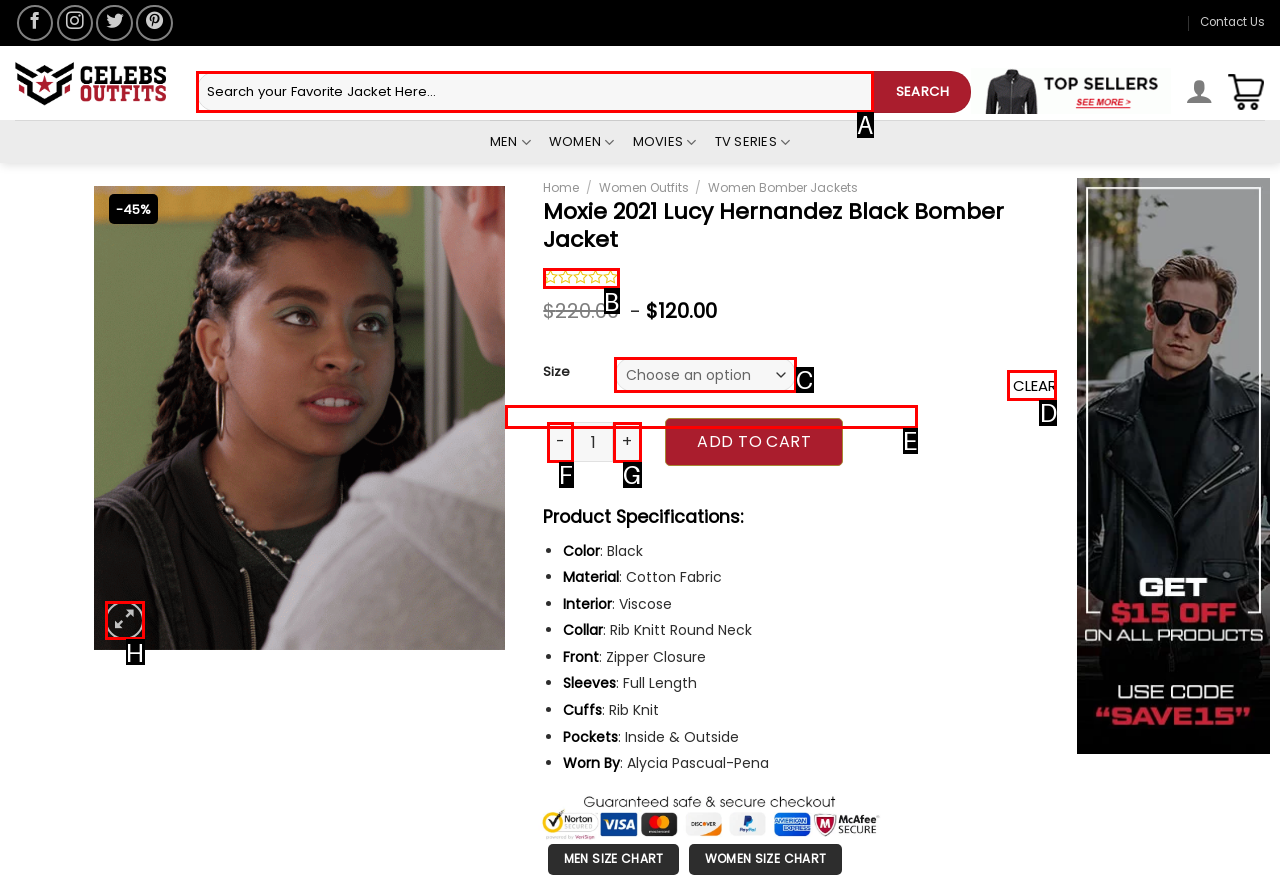Select the HTML element that needs to be clicked to perform the task: Select size. Reply with the letter of the chosen option.

C